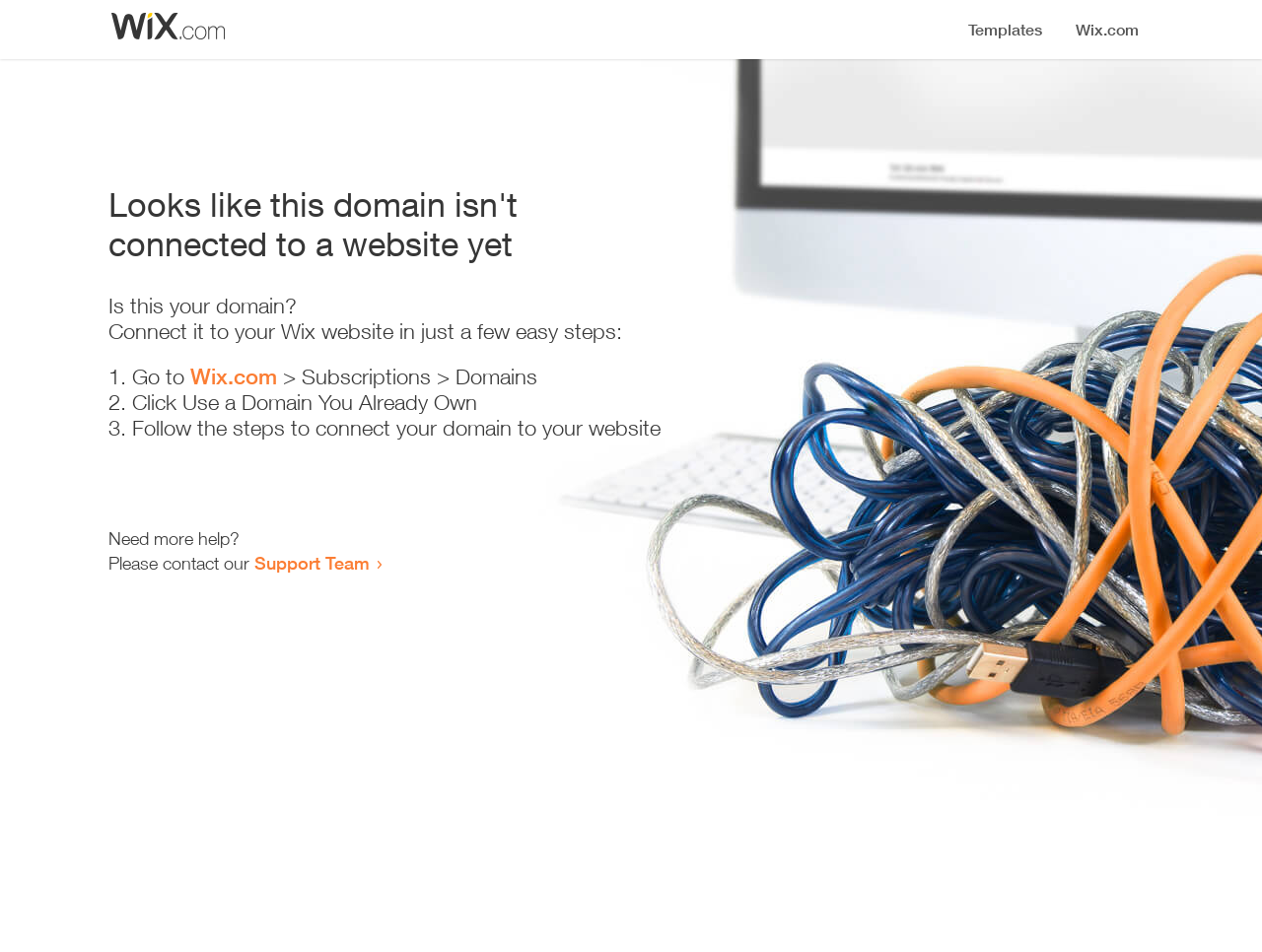Provide a single word or phrase to answer the given question: 
What is the current status of the domain?

Not connected